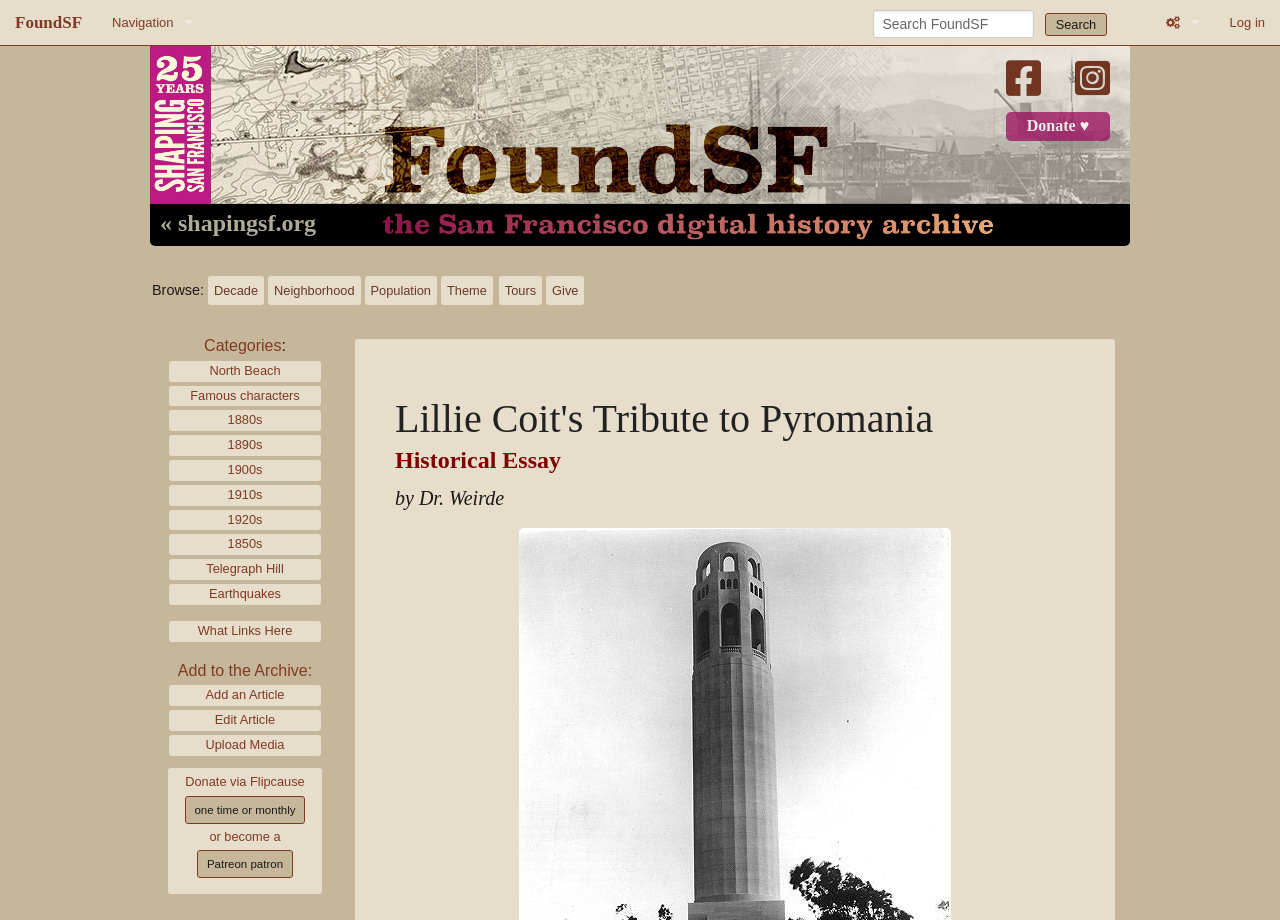Please locate the bounding box coordinates for the element that should be clicked to achieve the following instruction: "View Lillie Coit's Tribute to Pyromania". Ensure the coordinates are given as four float numbers between 0 and 1, i.e., [left, top, right, bottom].

[0.309, 0.434, 0.84, 0.477]